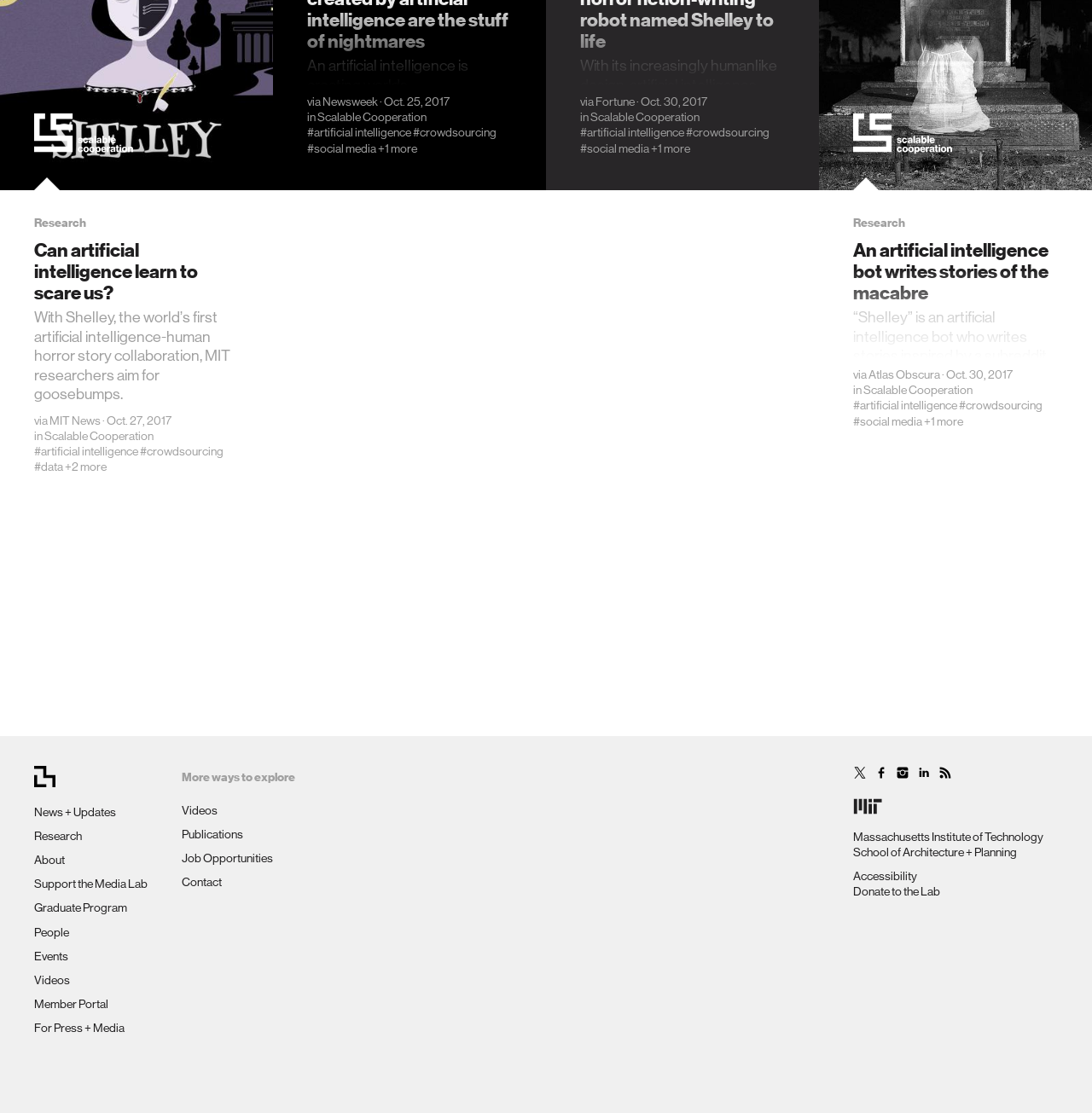Provide the bounding box coordinates for the UI element described in this sentence: "#crowdsourcing". The coordinates should be four float values between 0 and 1, i.e., [left, top, right, bottom].

[0.378, 0.113, 0.455, 0.125]